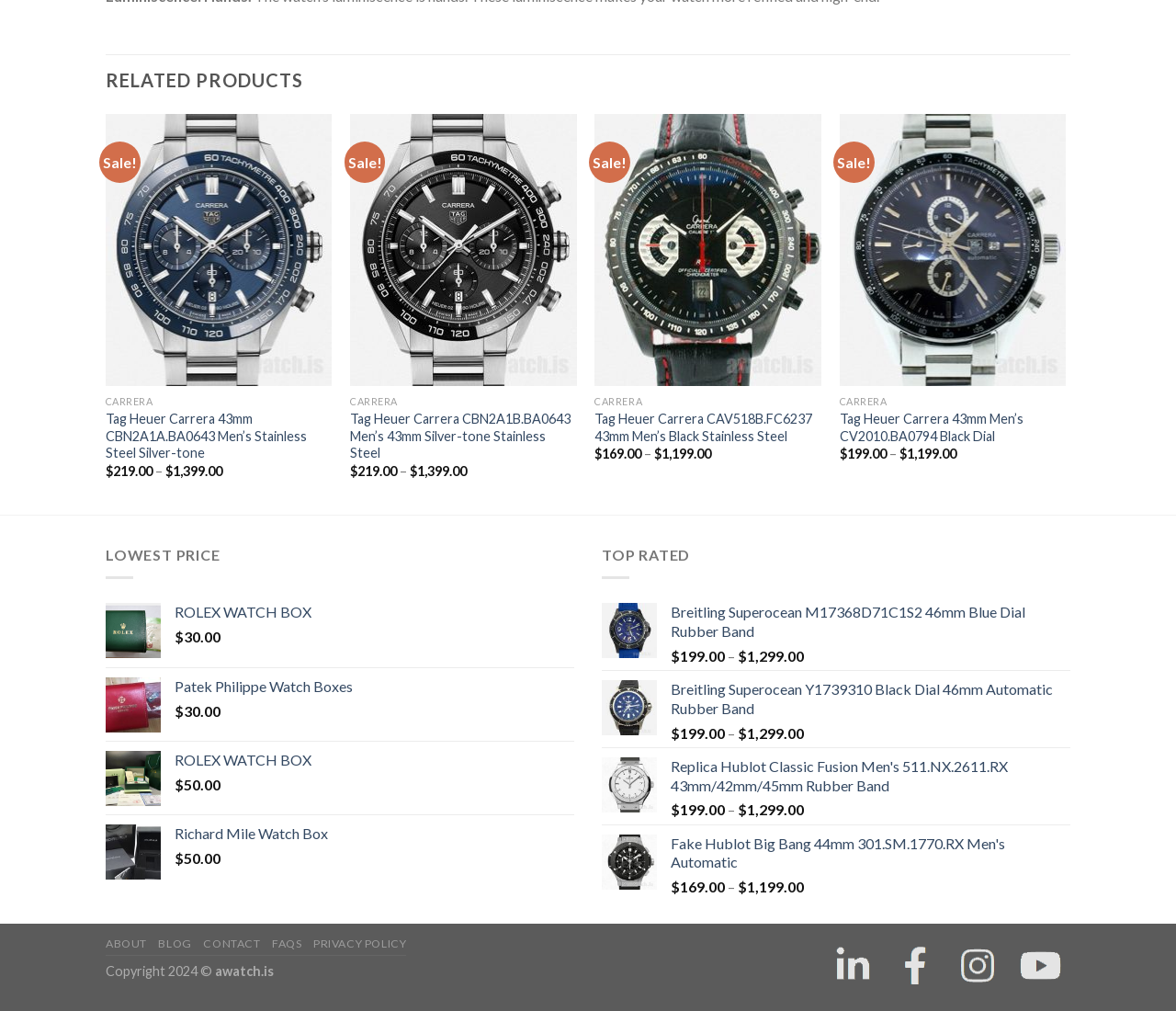What is the price range of Tag Heuer Carrera 43mm CBN2A1A.BA0643 Men's Stainless Steel Silver-tone?
Please interpret the details in the image and answer the question thoroughly.

I found the product 'Tag Heuer Carrera 43mm CBN2A1A.BA0643 Men's Stainless Steel Silver-tone' and checked its price range, which is from $219.00 to $1,399.00.